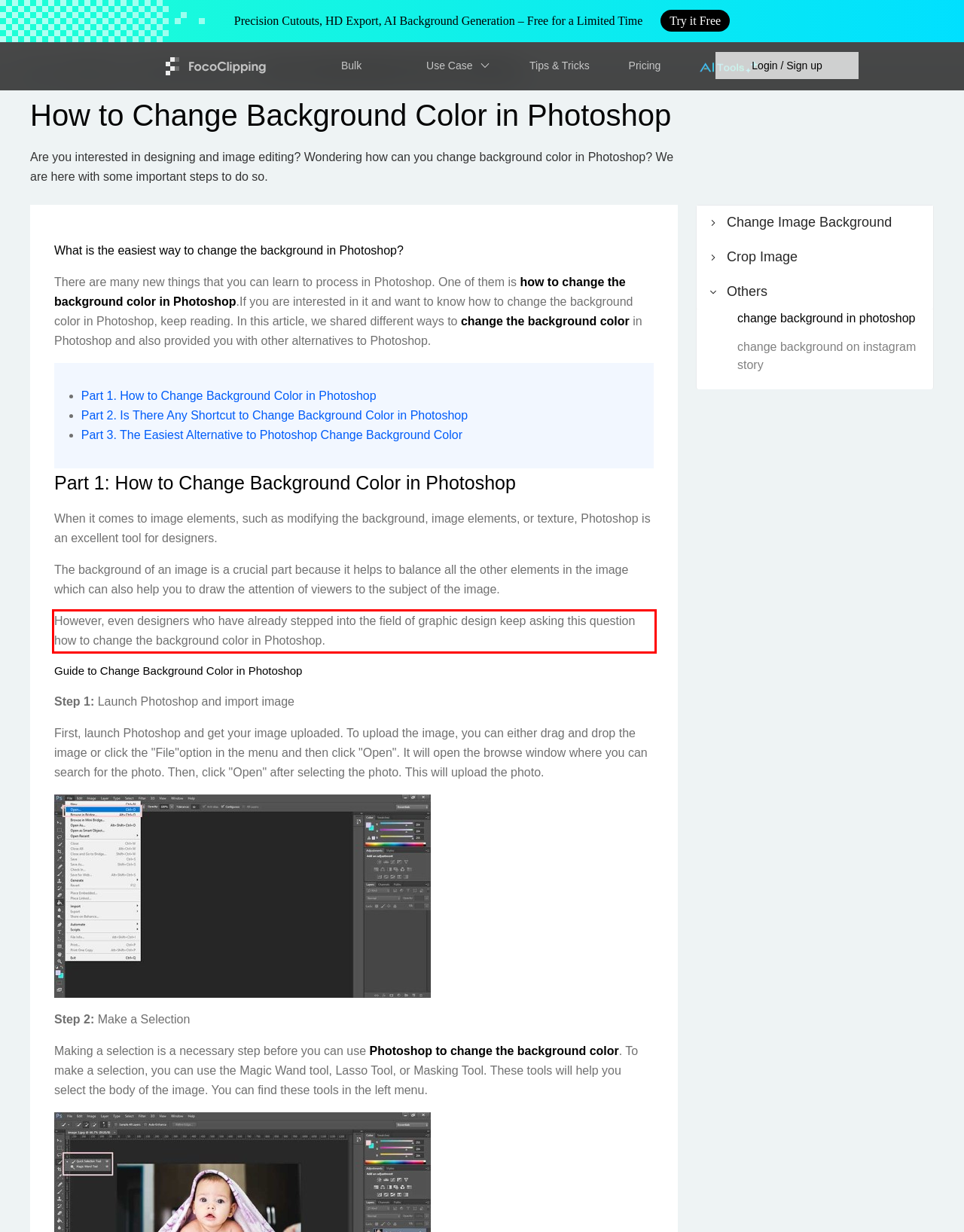Within the screenshot of a webpage, identify the red bounding box and perform OCR to capture the text content it contains.

However, even designers who have already stepped into the field of graphic design keep asking this question how to change the background color in Photoshop.